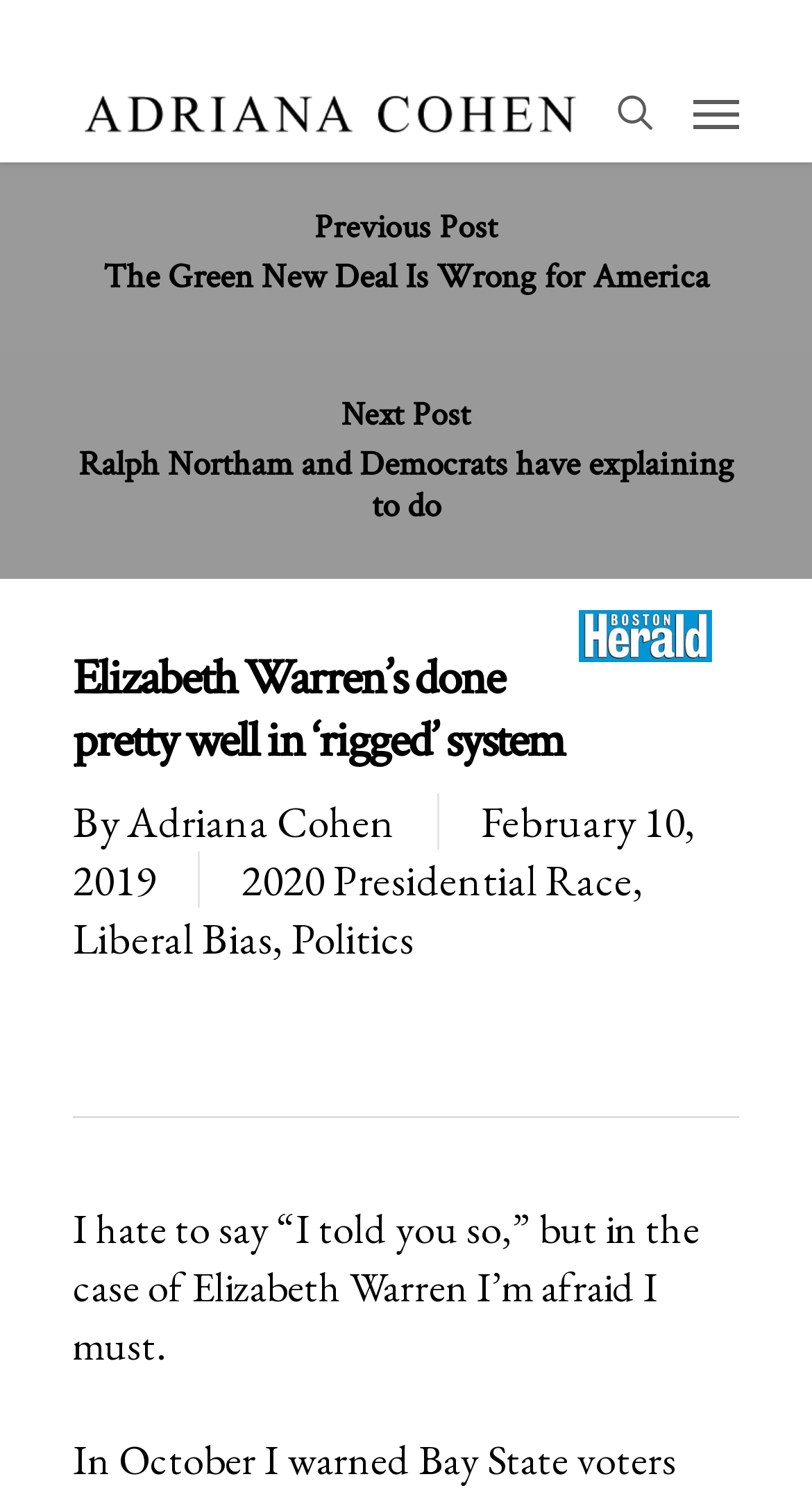Identify the coordinates of the bounding box for the element that must be clicked to accomplish the instruction: "Buy prints".

None